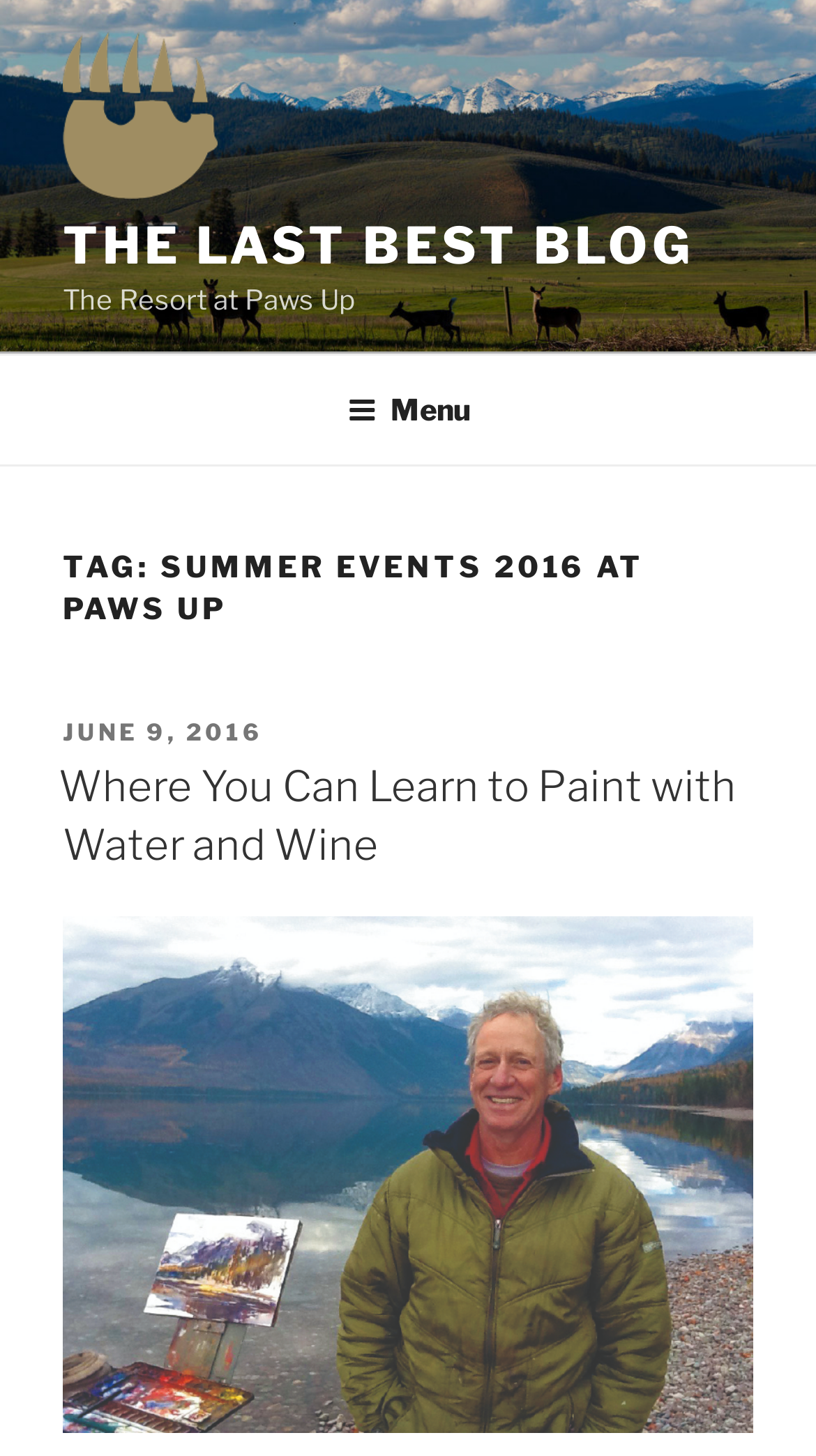Bounding box coordinates must be specified in the format (top-left x, top-left y, bottom-right x, bottom-right y). All values should be floating point numbers between 0 and 1. What are the bounding box coordinates of the UI element described as: June 9, 2016June 9, 2016

[0.077, 0.492, 0.323, 0.512]